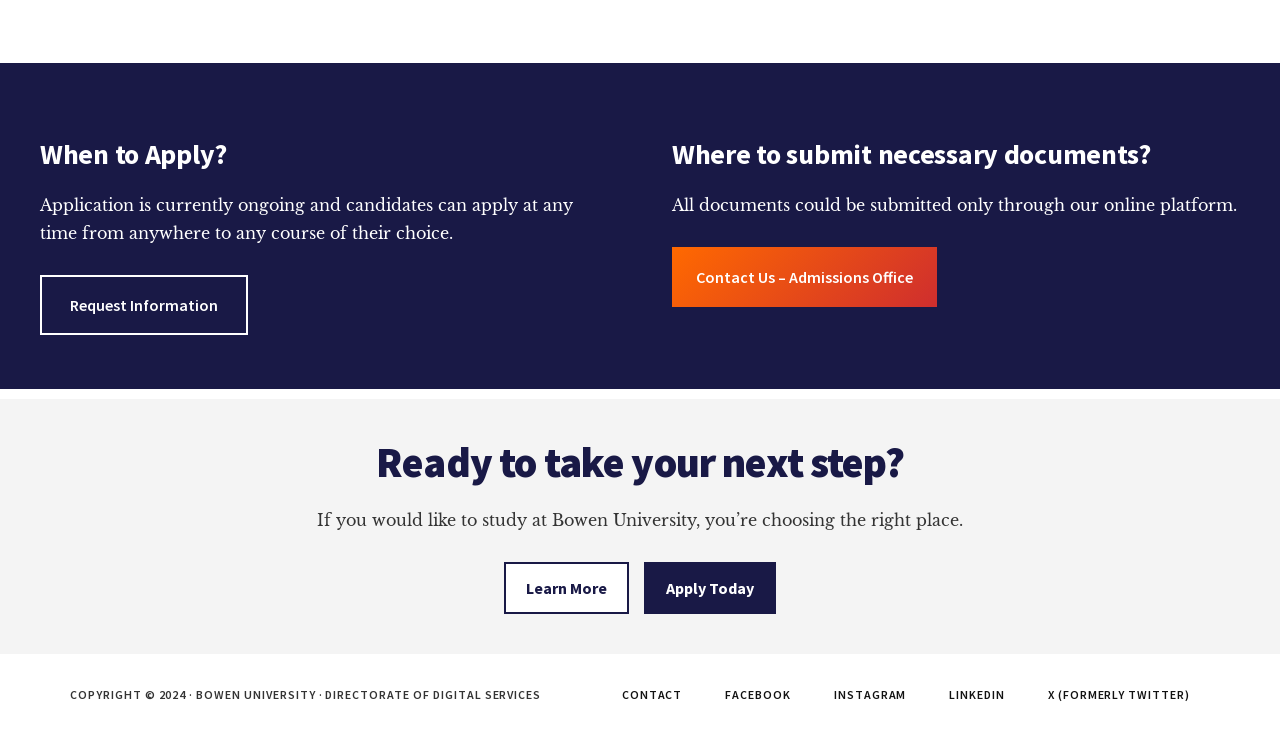Predict the bounding box of the UI element based on the description: "X (formerly TWITTER)". The coordinates should be four float numbers between 0 and 1, formatted as [left, top, right, bottom].

[0.803, 0.909, 0.945, 0.937]